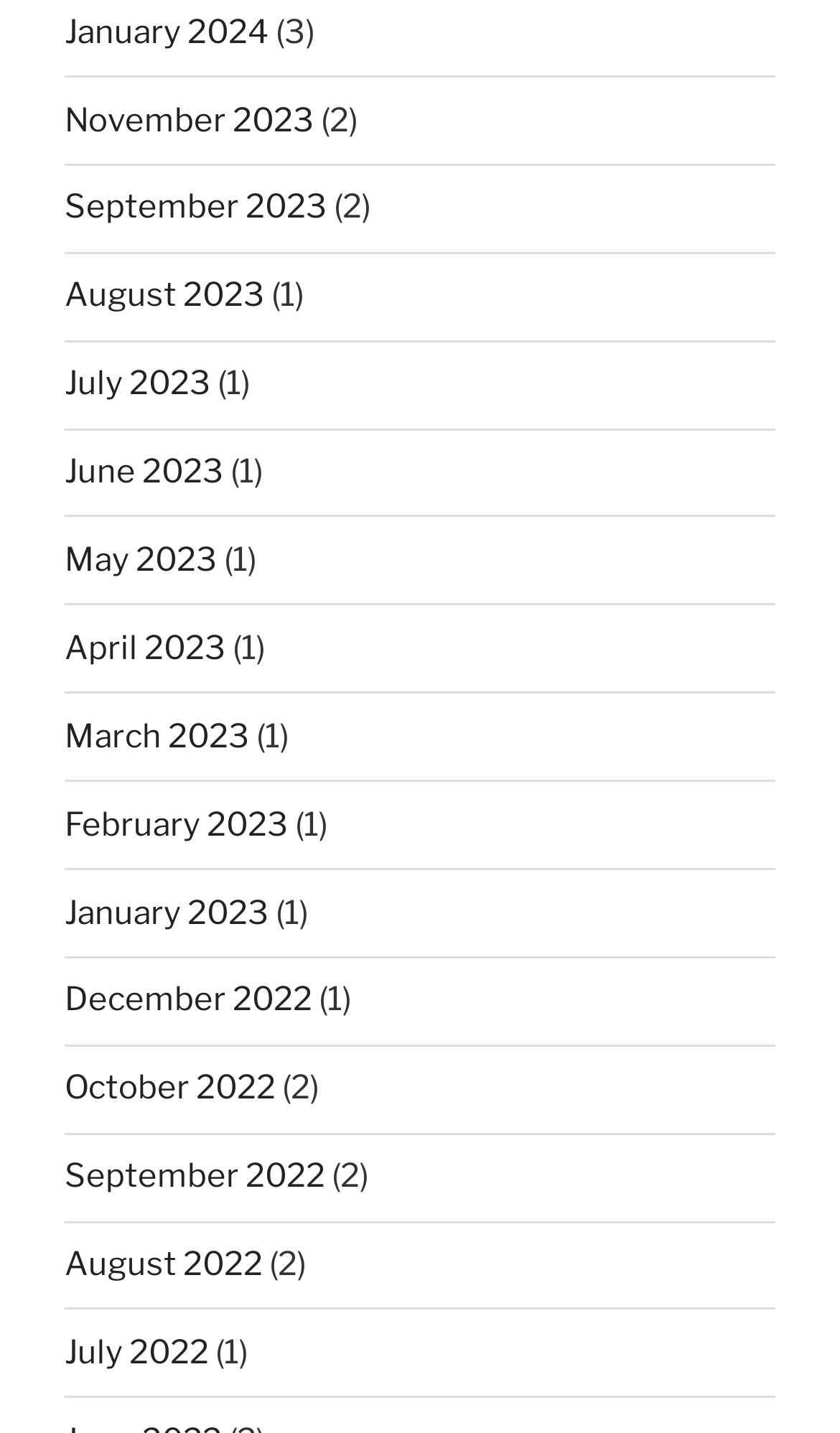Locate the bounding box coordinates of the clickable area to execute the instruction: "Browse September 2023". Provide the coordinates as four float numbers between 0 and 1, represented as [left, top, right, bottom].

[0.077, 0.131, 0.39, 0.158]